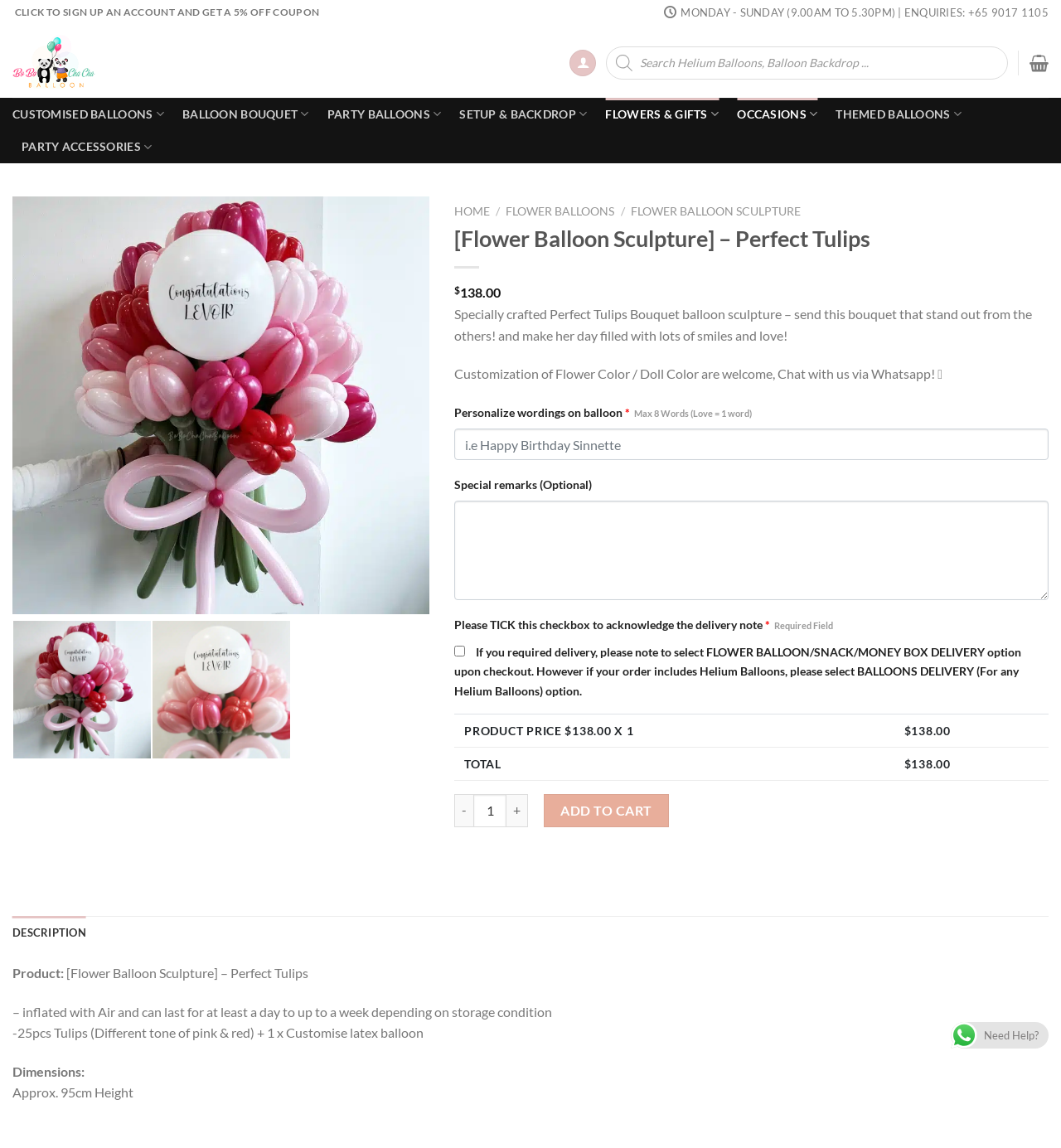Locate the bounding box coordinates of the clickable element to fulfill the following instruction: "View product description". Provide the coordinates as four float numbers between 0 and 1 in the format [left, top, right, bottom].

[0.012, 0.798, 0.081, 0.827]